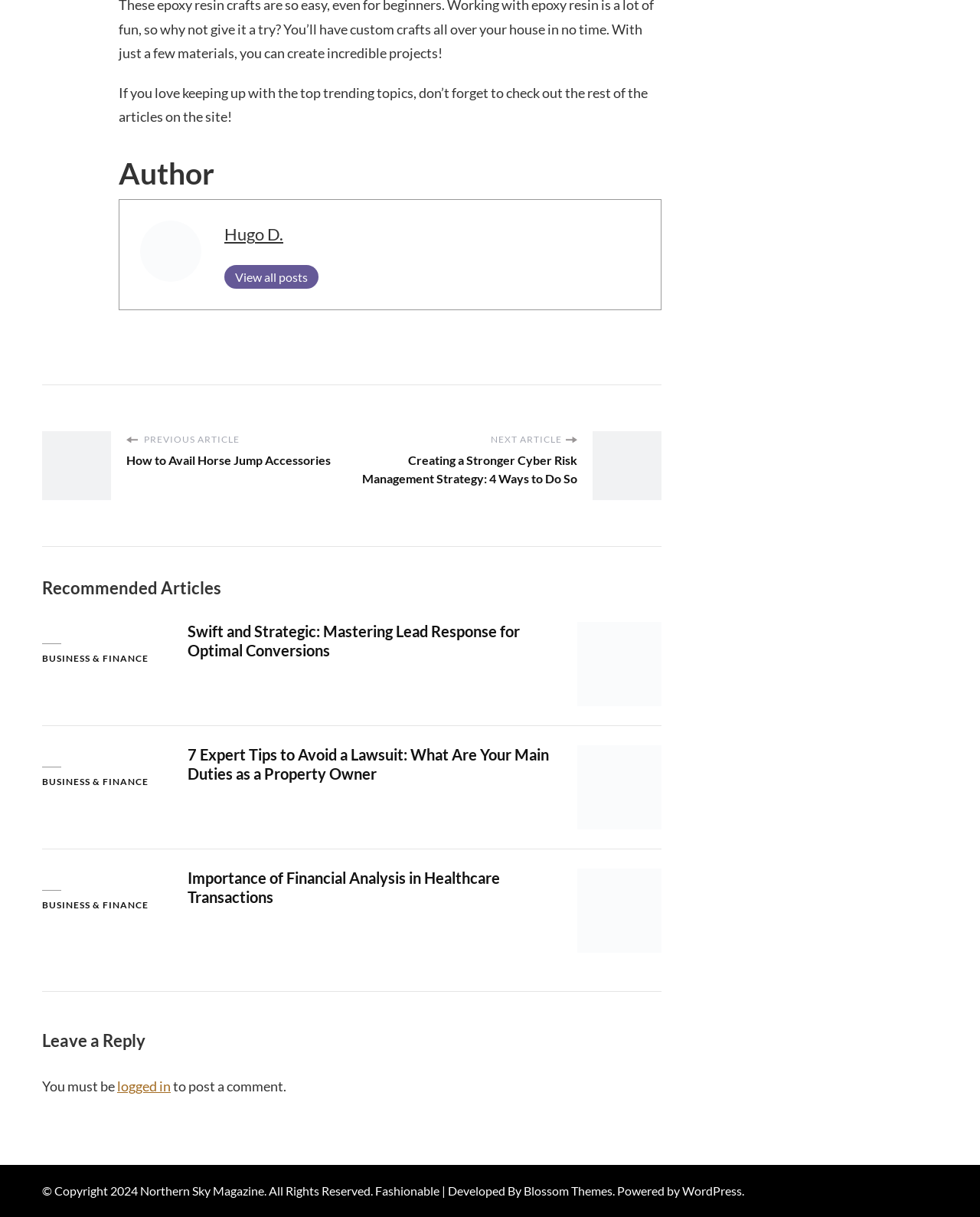Carefully observe the image and respond to the question with a detailed answer:
What is the topic of the recommended article?

The recommended articles are categorized under 'BUSINESS & FINANCE' as indicated by the links 'BUSINESS & FINANCE' next to each article heading.